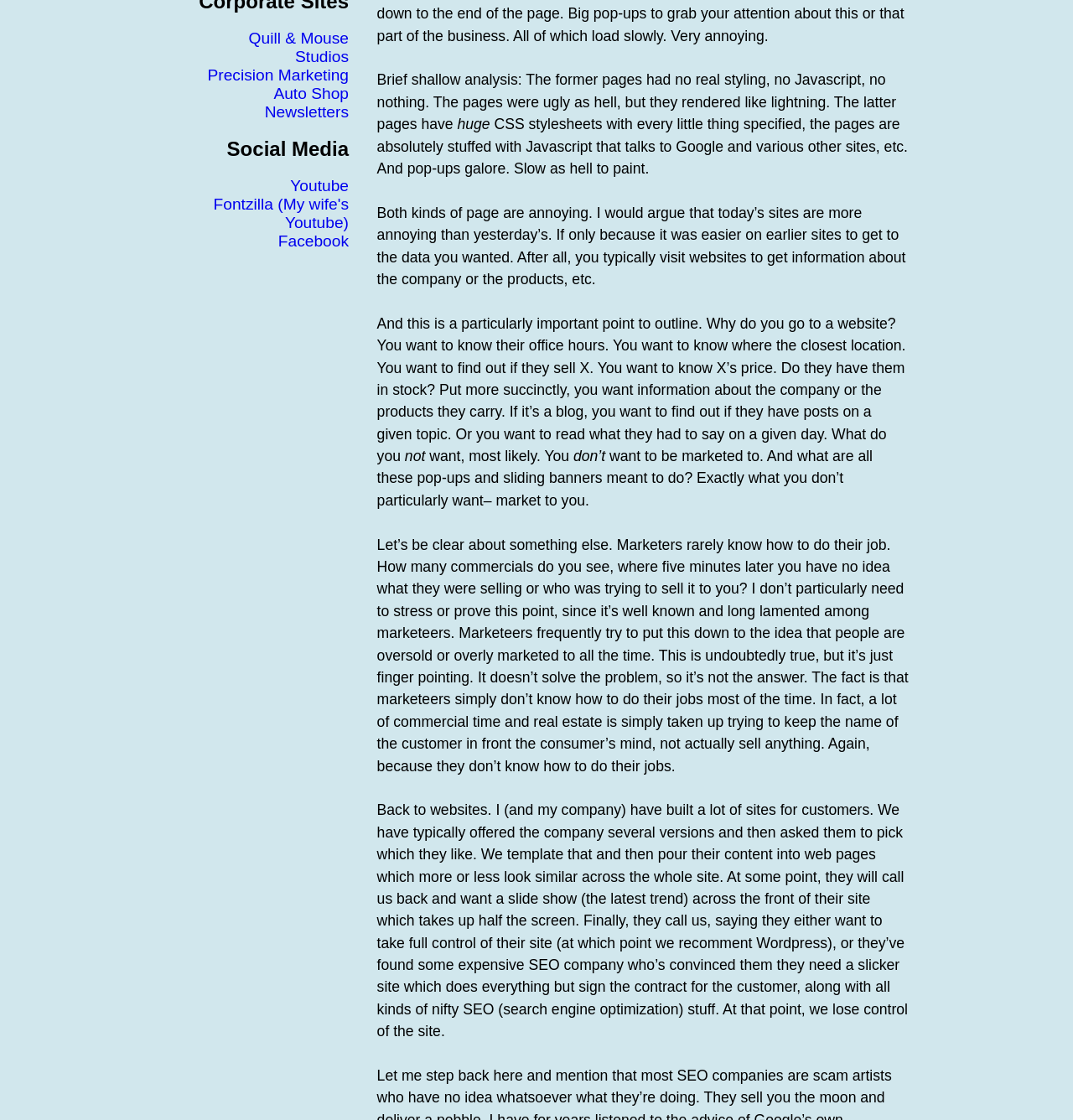Identify the bounding box for the element characterized by the following description: "Youtube".

[0.271, 0.158, 0.325, 0.174]